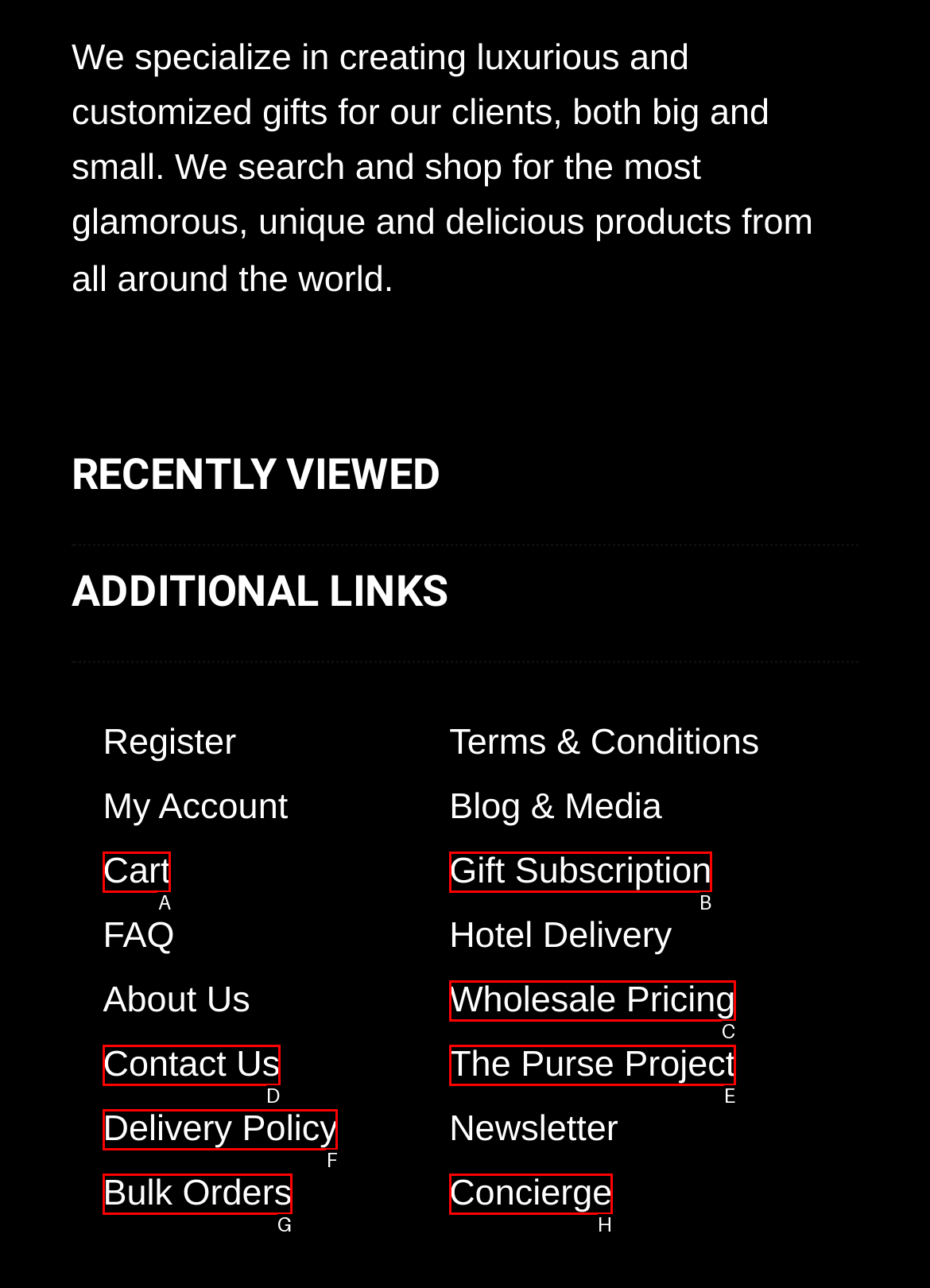From the given choices, indicate the option that best matches: Delivery Policy
State the letter of the chosen option directly.

F